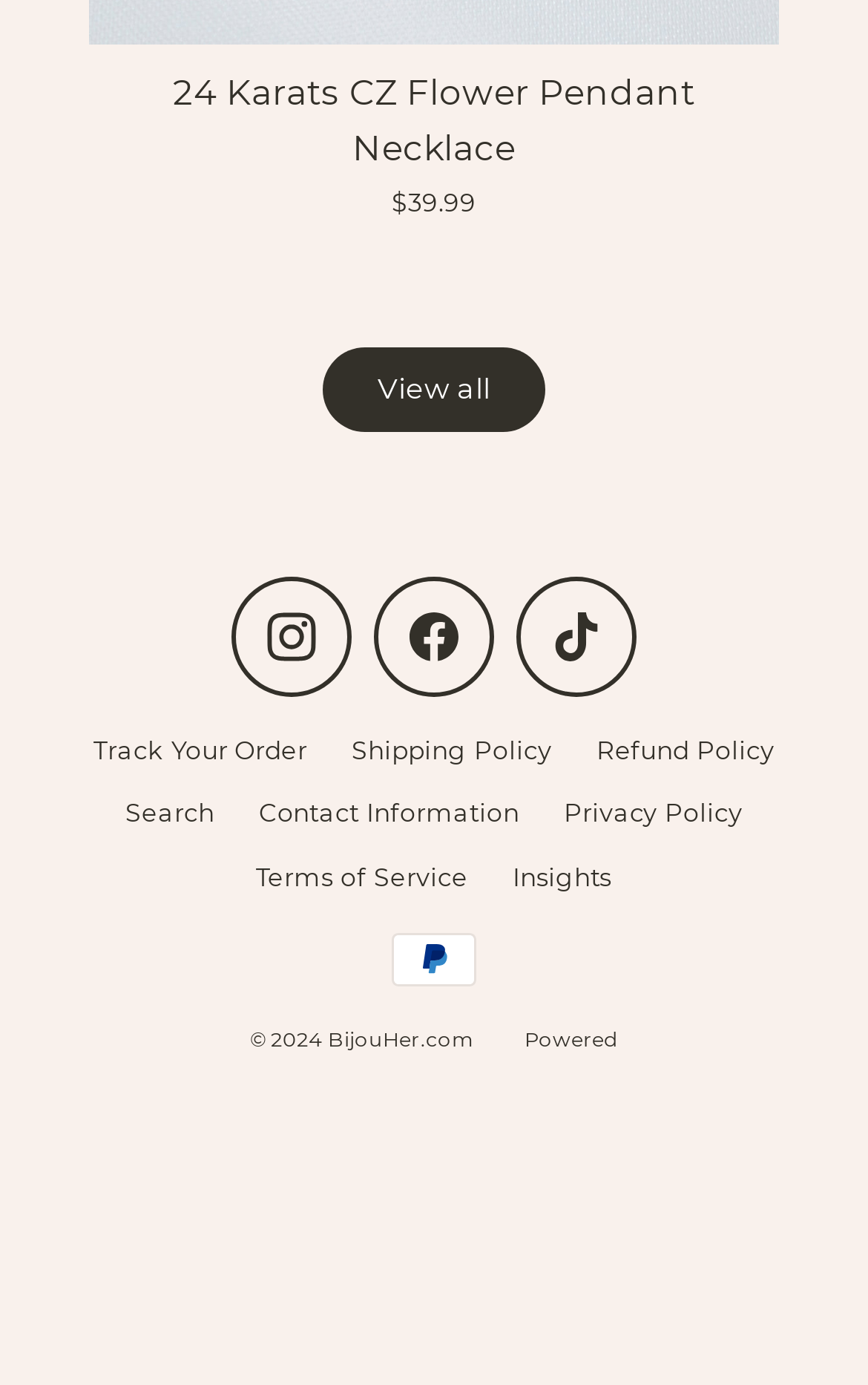Please give the bounding box coordinates of the area that should be clicked to fulfill the following instruction: "View all products". The coordinates should be in the format of four float numbers from 0 to 1, i.e., [left, top, right, bottom].

[0.371, 0.25, 0.629, 0.311]